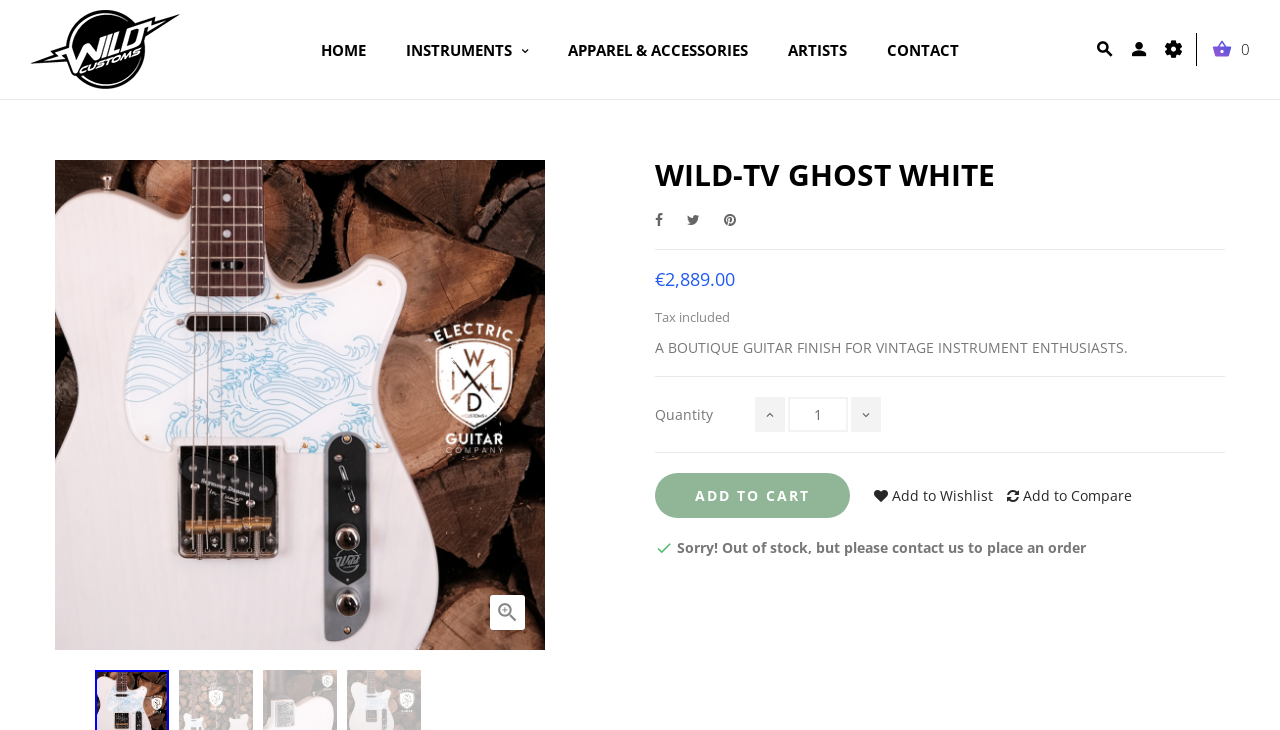Given the content of the image, can you provide a detailed answer to the question?
What is the current stock status of the guitar?

I found the stock status by reading the static text element that says 'Sorry! Out of stock, but please contact us to place an order', which indicates that the guitar is currently out of stock.